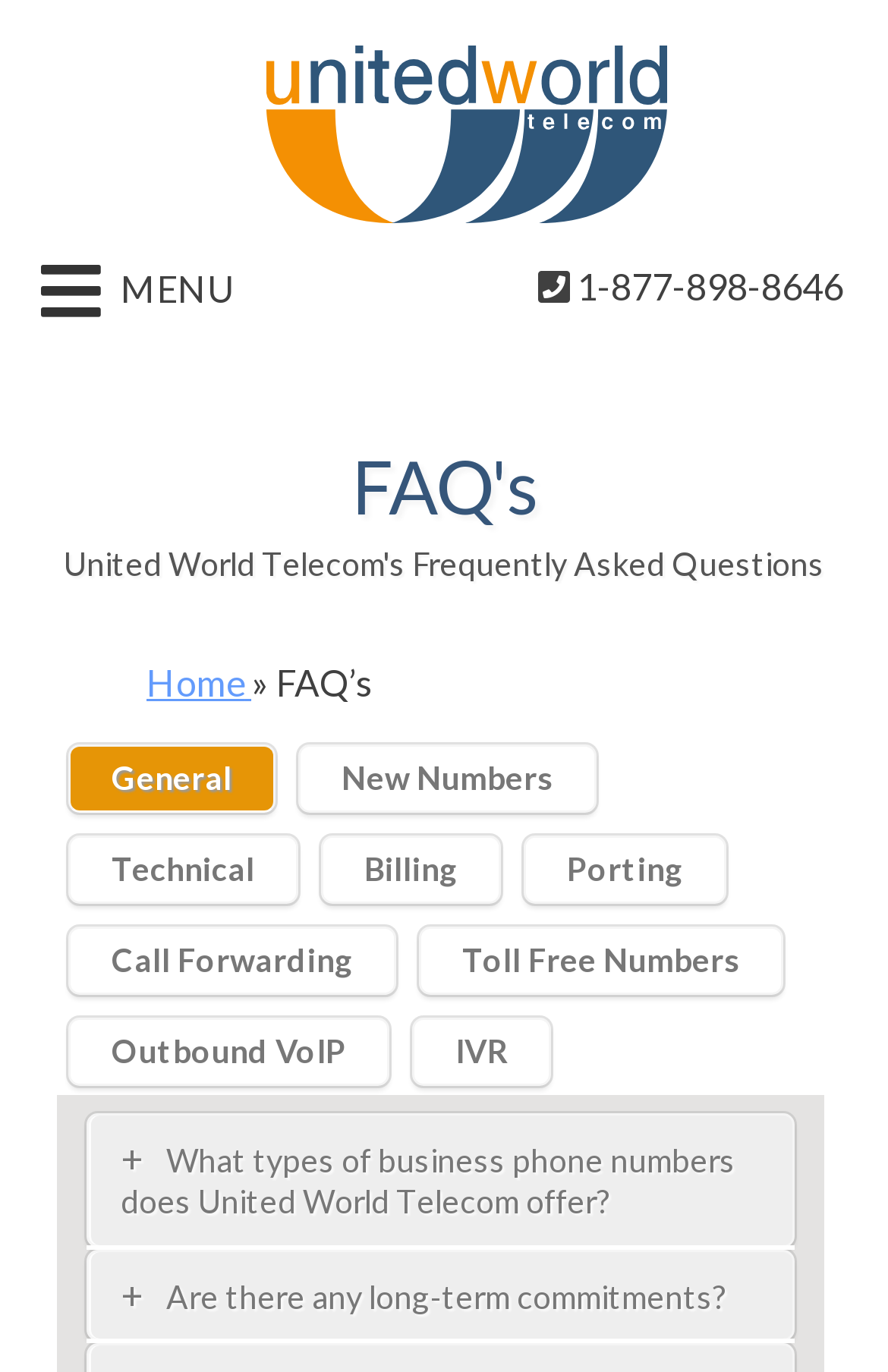Respond with a single word or phrase to the following question:
Is there a section for billing-related FAQs on this webpage?

Yes